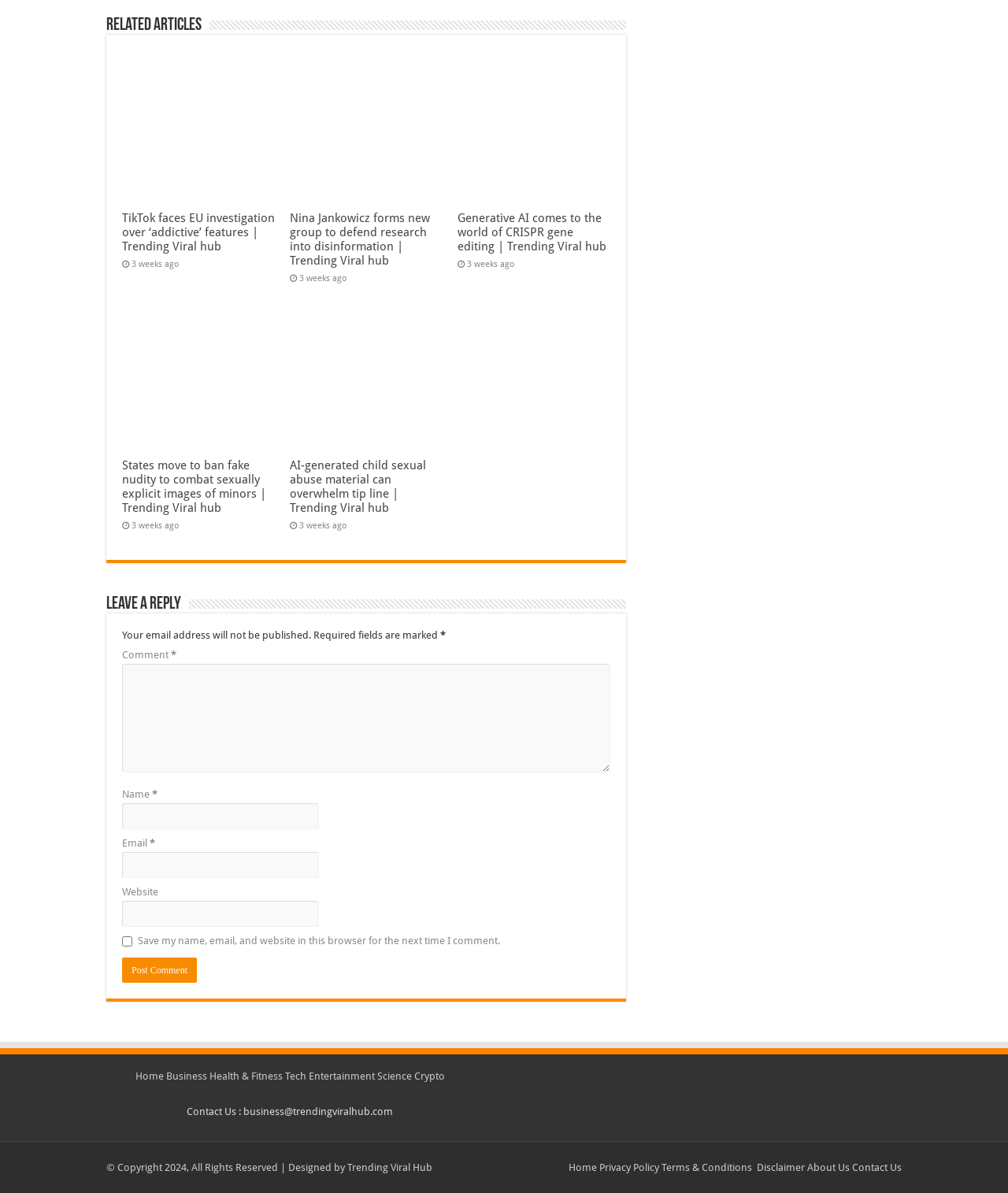Respond to the following question using a concise word or phrase: 
How many categories are listed in the footer?

8